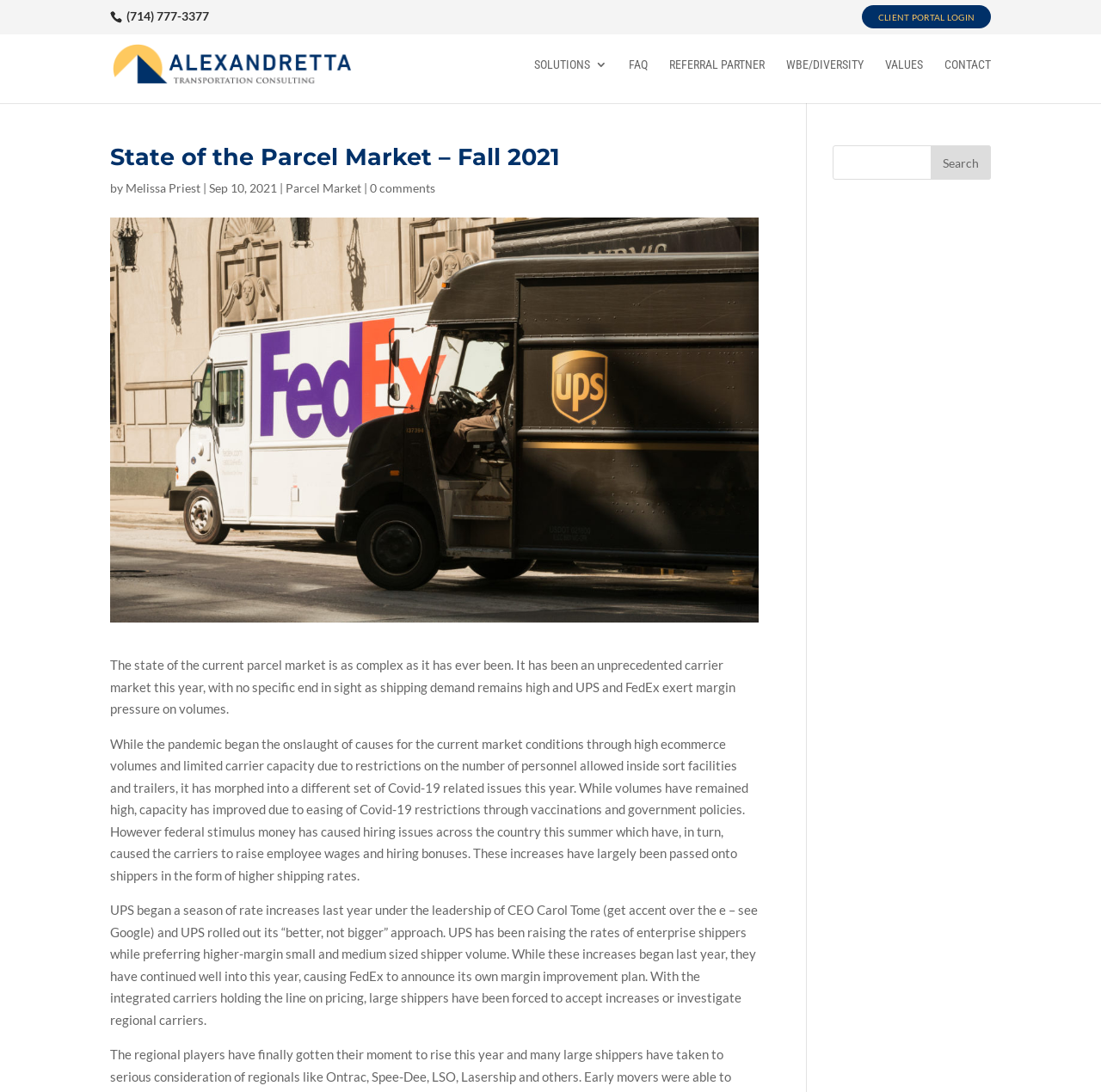Please reply to the following question using a single word or phrase: 
What is the phone number on the top left?

(714) 777-3377